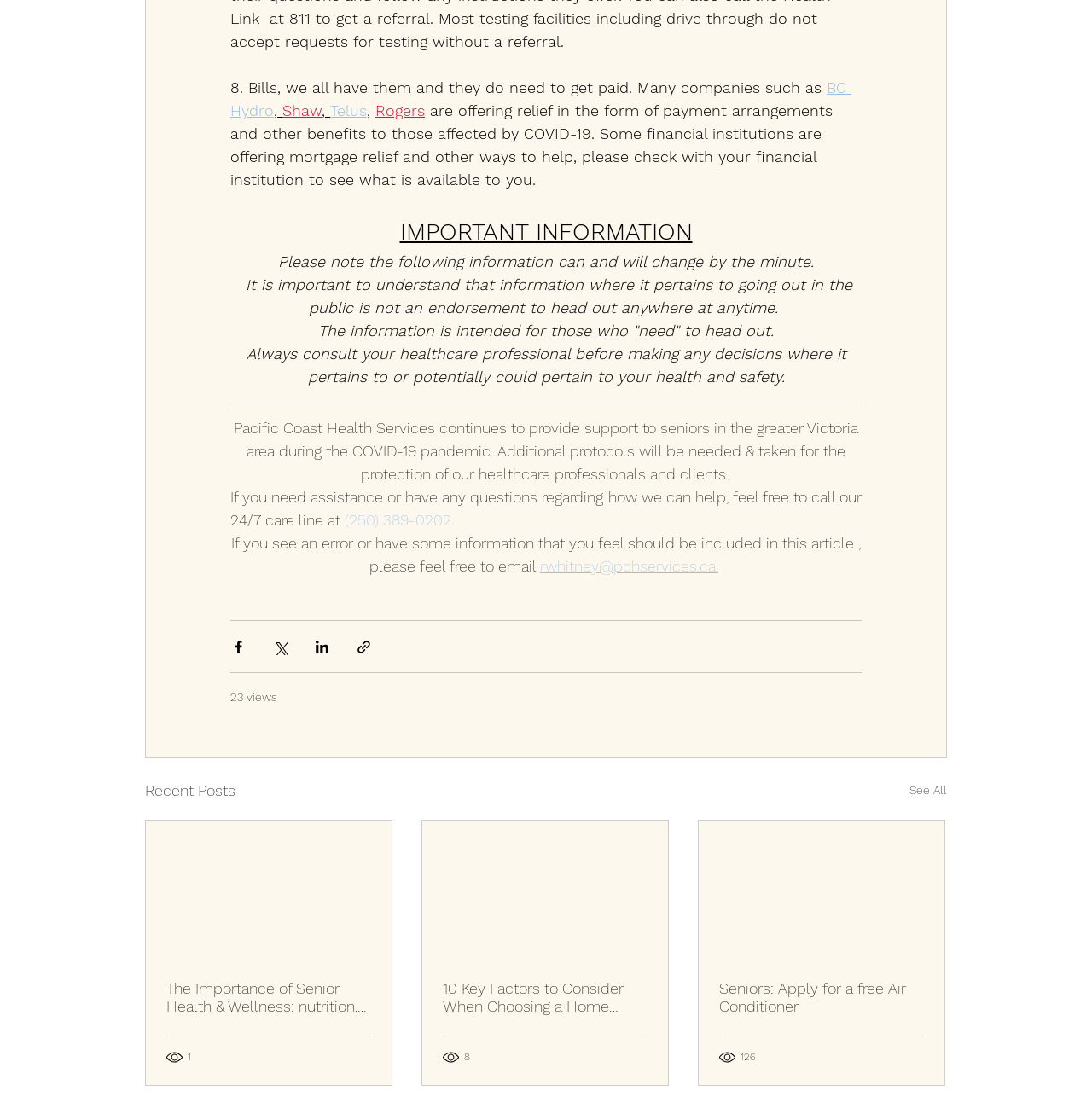Please find the bounding box coordinates for the clickable element needed to perform this instruction: "Click the 'Share via Facebook' button".

[0.211, 0.57, 0.226, 0.585]